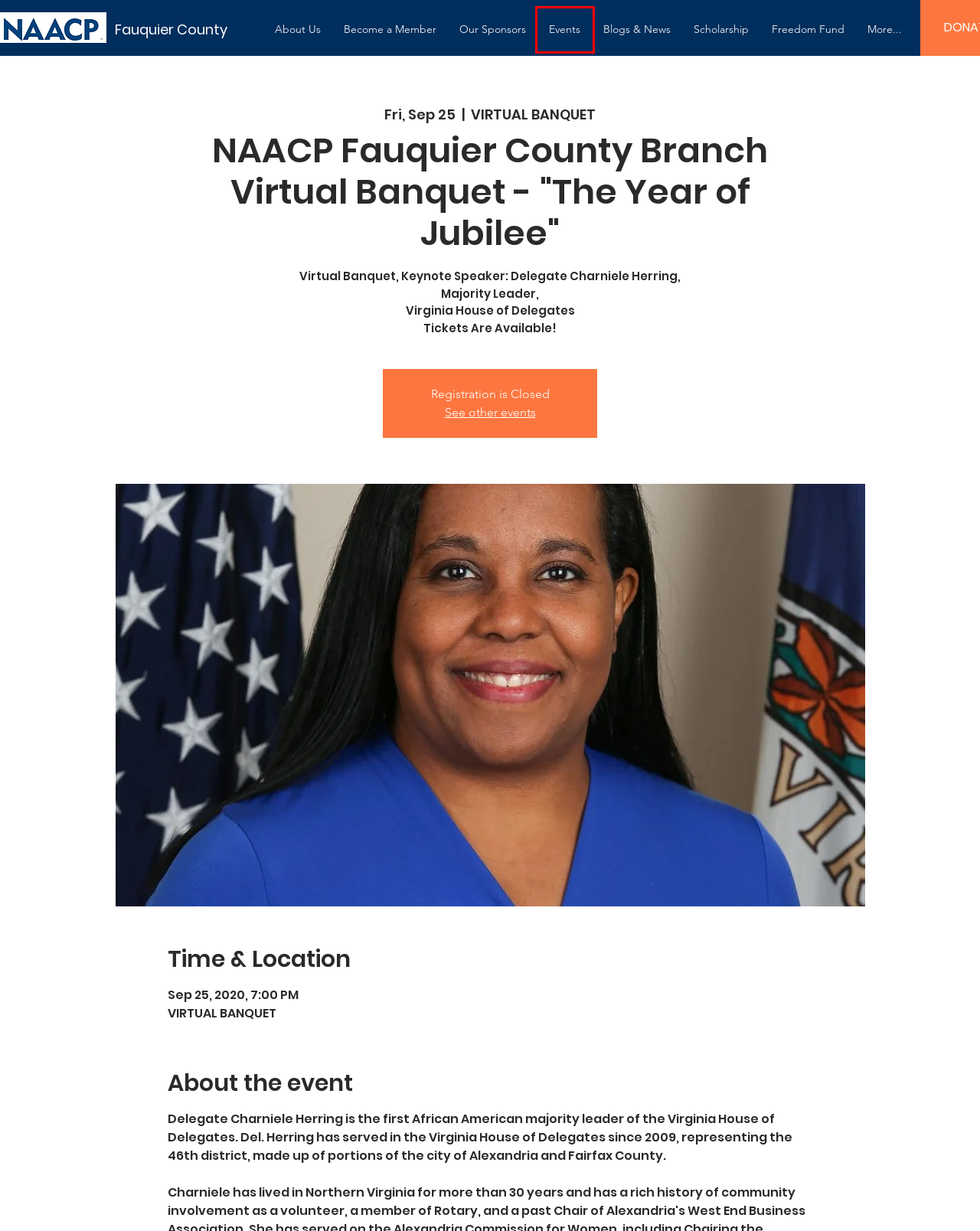You are presented with a screenshot of a webpage that includes a red bounding box around an element. Determine which webpage description best matches the page that results from clicking the element within the red bounding box. Here are the candidates:
A. PARADIGM Marketing
B. Equality | NAACP Fauquier County Branch | United States
C. Events | NAACP Fauquier County Branch | United States
D. Freedom Fund | NAACP Fauquier
E. Become a Member | NAACP Fauquier
F. Scholarship | NAACP Fauquier
G. Donate | NAACP Fauquier County Branch | United States
H. Our Sponsors | NAACP Fauquier County Branch | United States

C